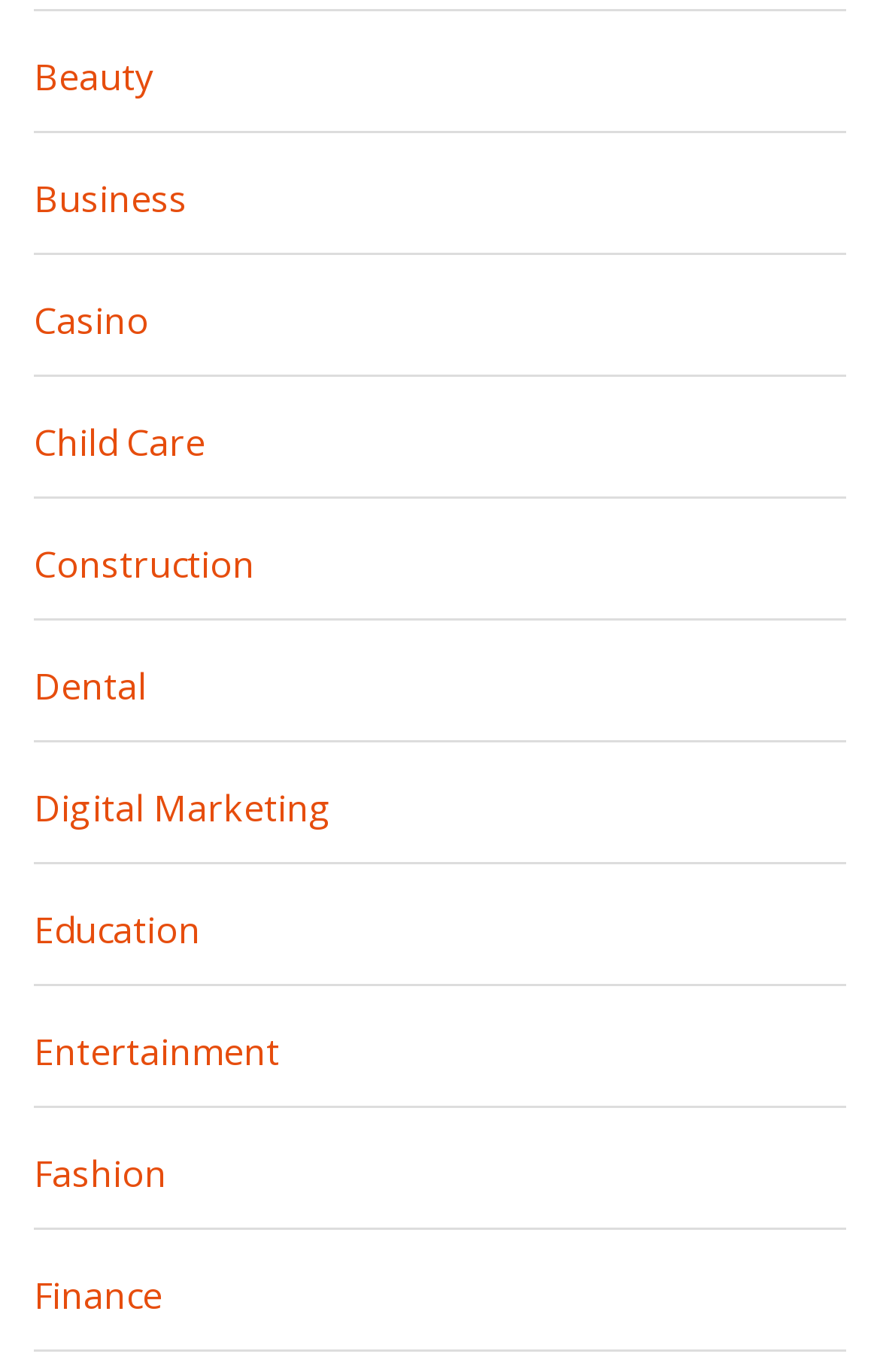What is the category next to 'Casino'?
Refer to the image and provide a one-word or short phrase answer.

Child Care